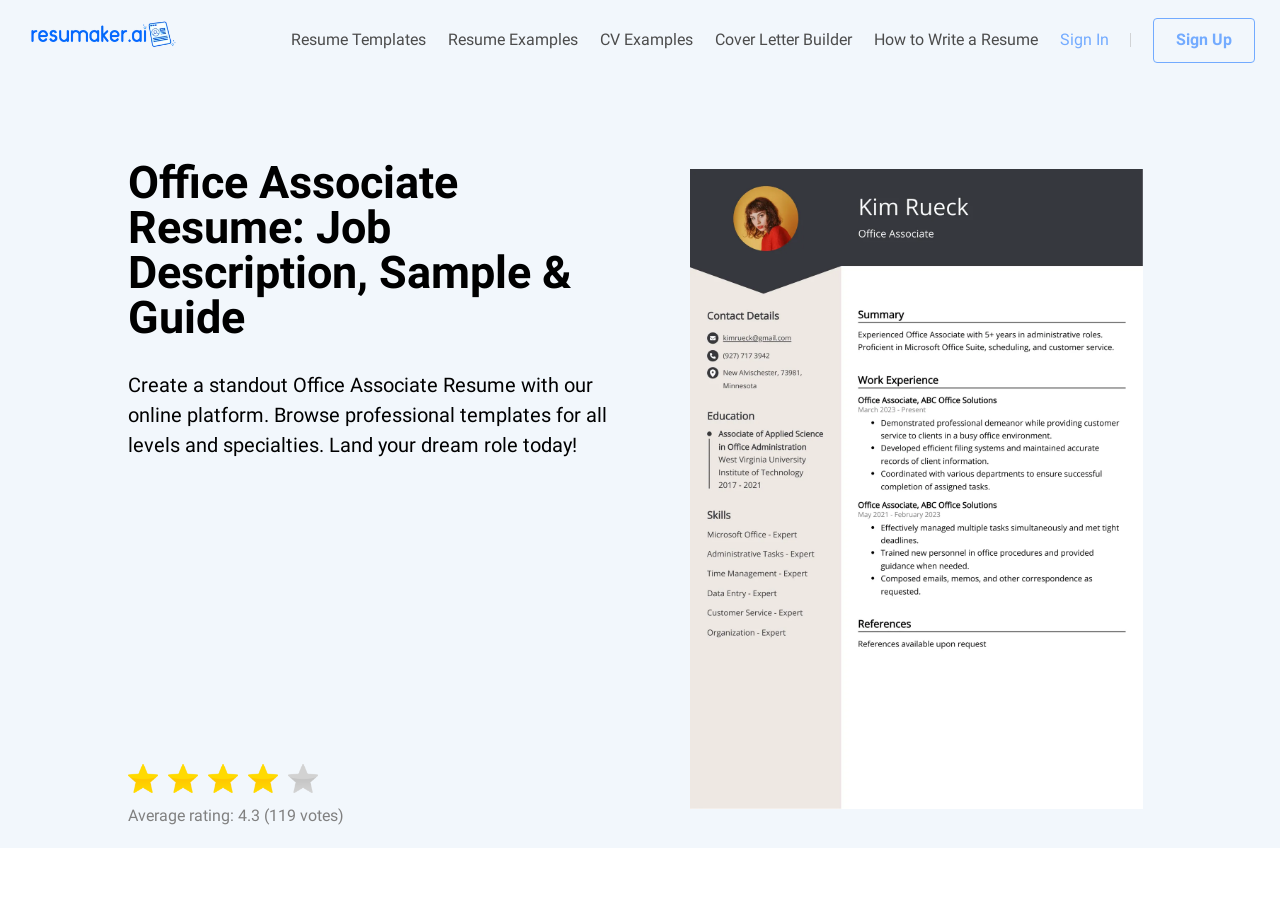Determine the main headline from the webpage and extract its text.

Office Associate Resume: Job Description, Sample & Guide